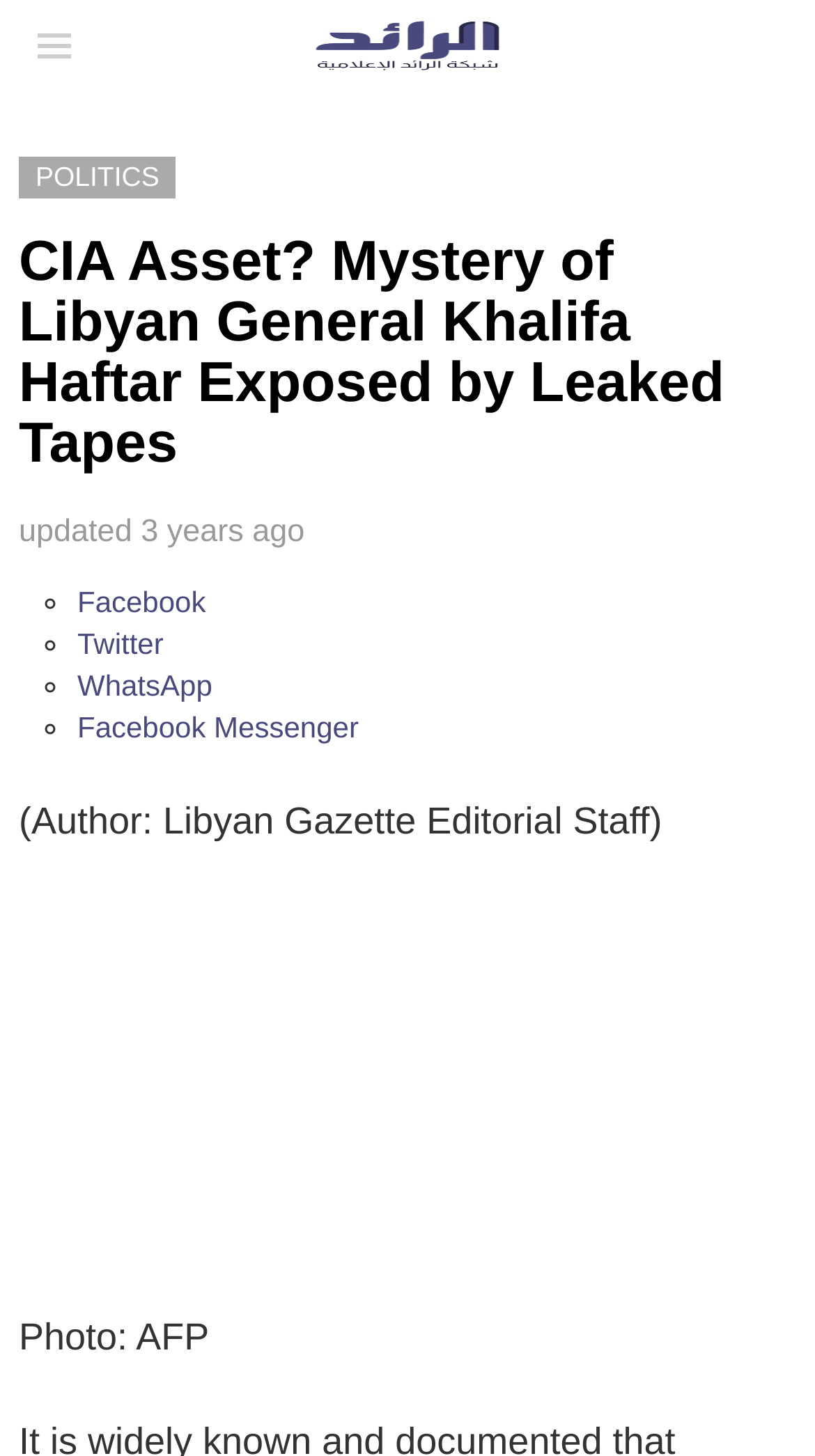Reply to the question with a brief word or phrase: How long ago was the article updated?

3 years ago